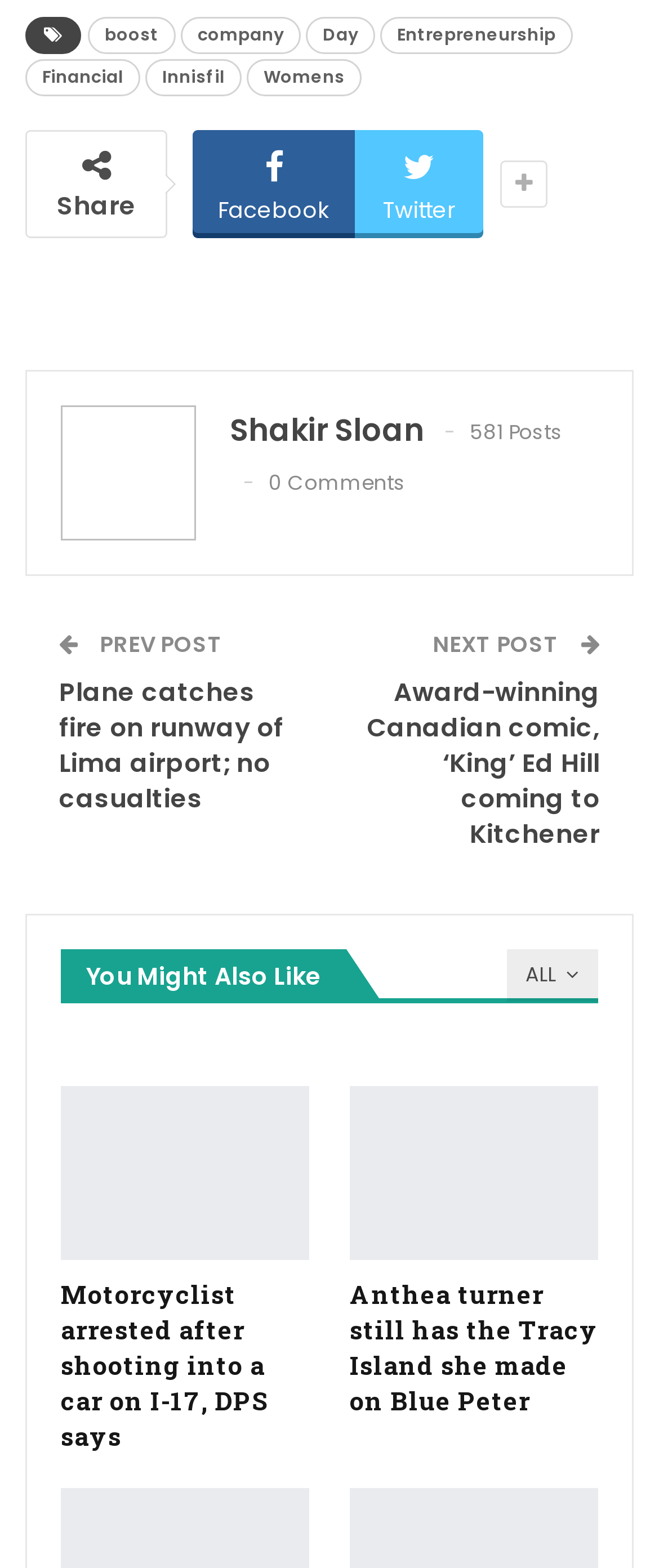Identify the bounding box coordinates for the element that needs to be clicked to fulfill this instruction: "Click on the 'boost' link". Provide the coordinates in the format of four float numbers between 0 and 1: [left, top, right, bottom].

[0.133, 0.011, 0.267, 0.034]